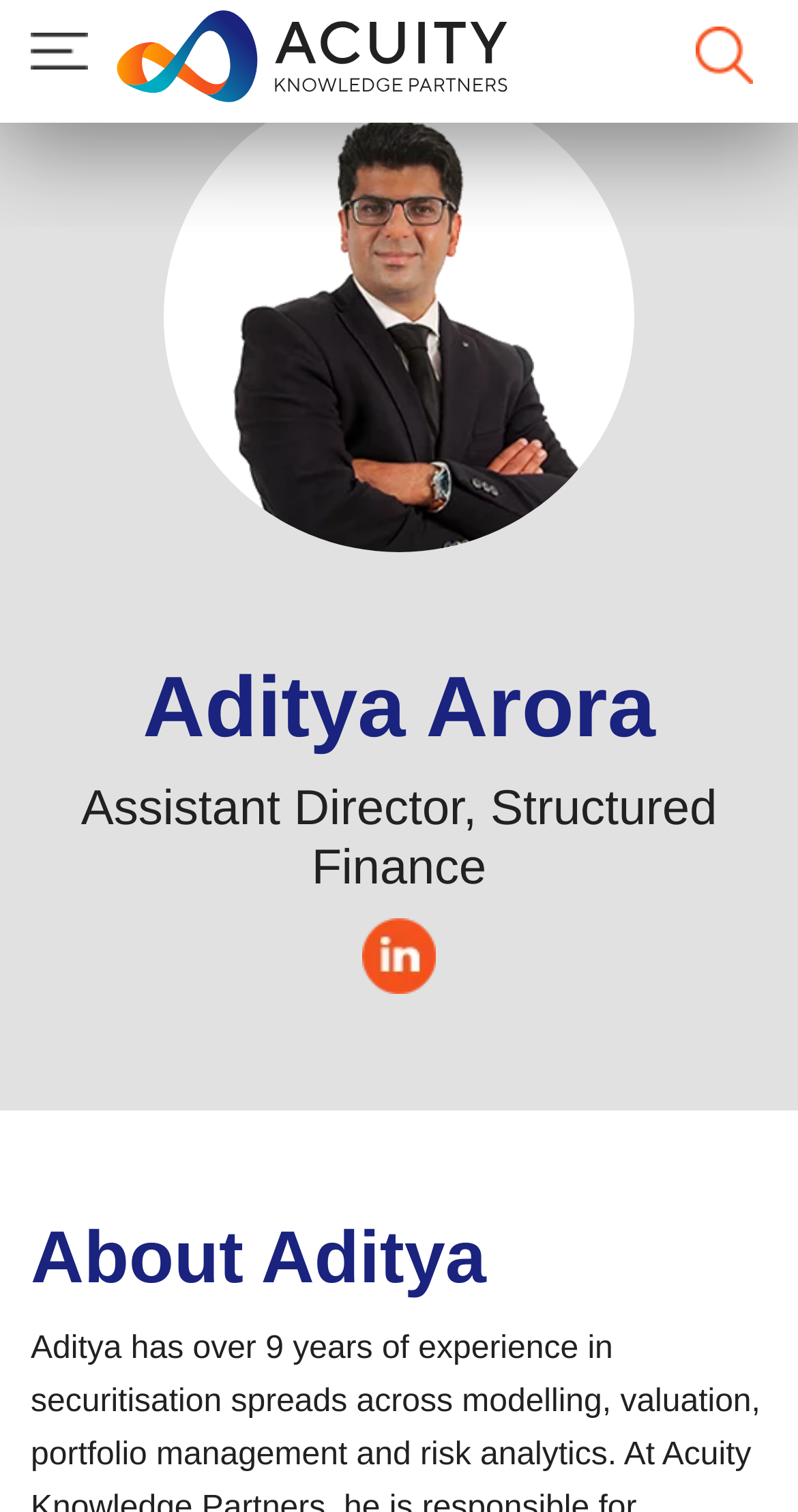Locate the bounding box coordinates for the element described below: "HTML 4.01". The coordinates must be four float values between 0 and 1, formatted as [left, top, right, bottom].

None